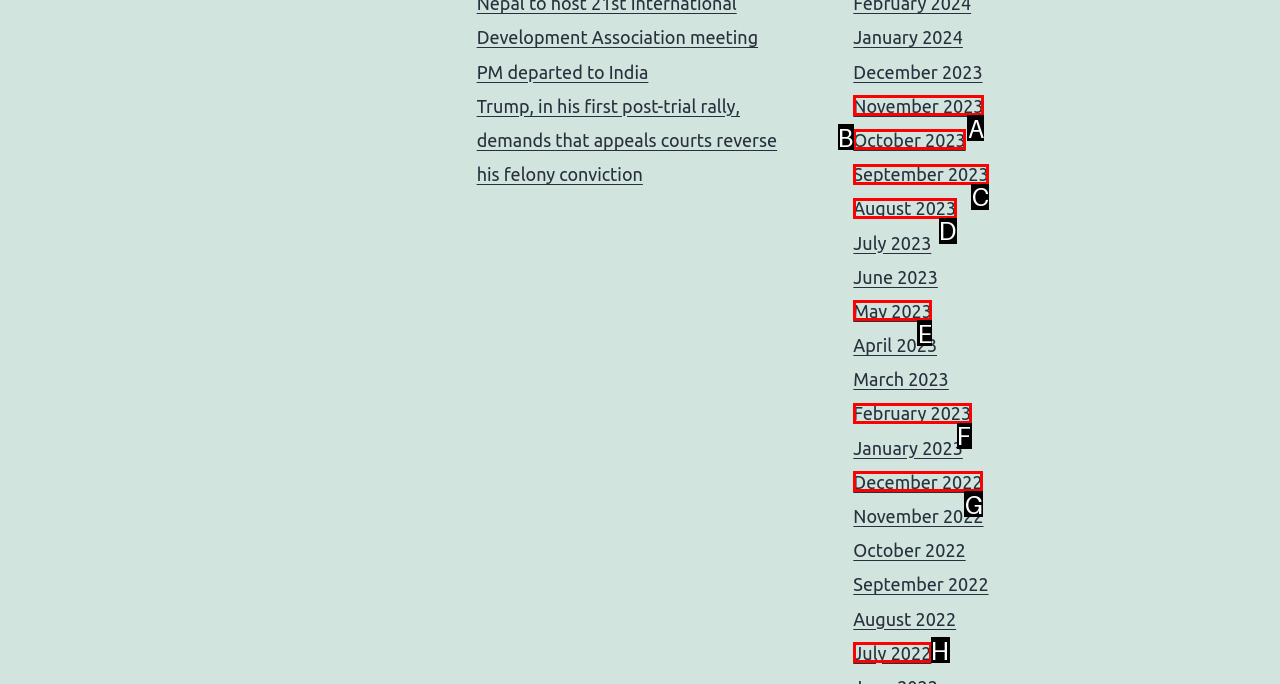Identify which HTML element should be clicked to fulfill this instruction: Check out the book Trailer Dogs Reply with the correct option's letter.

None